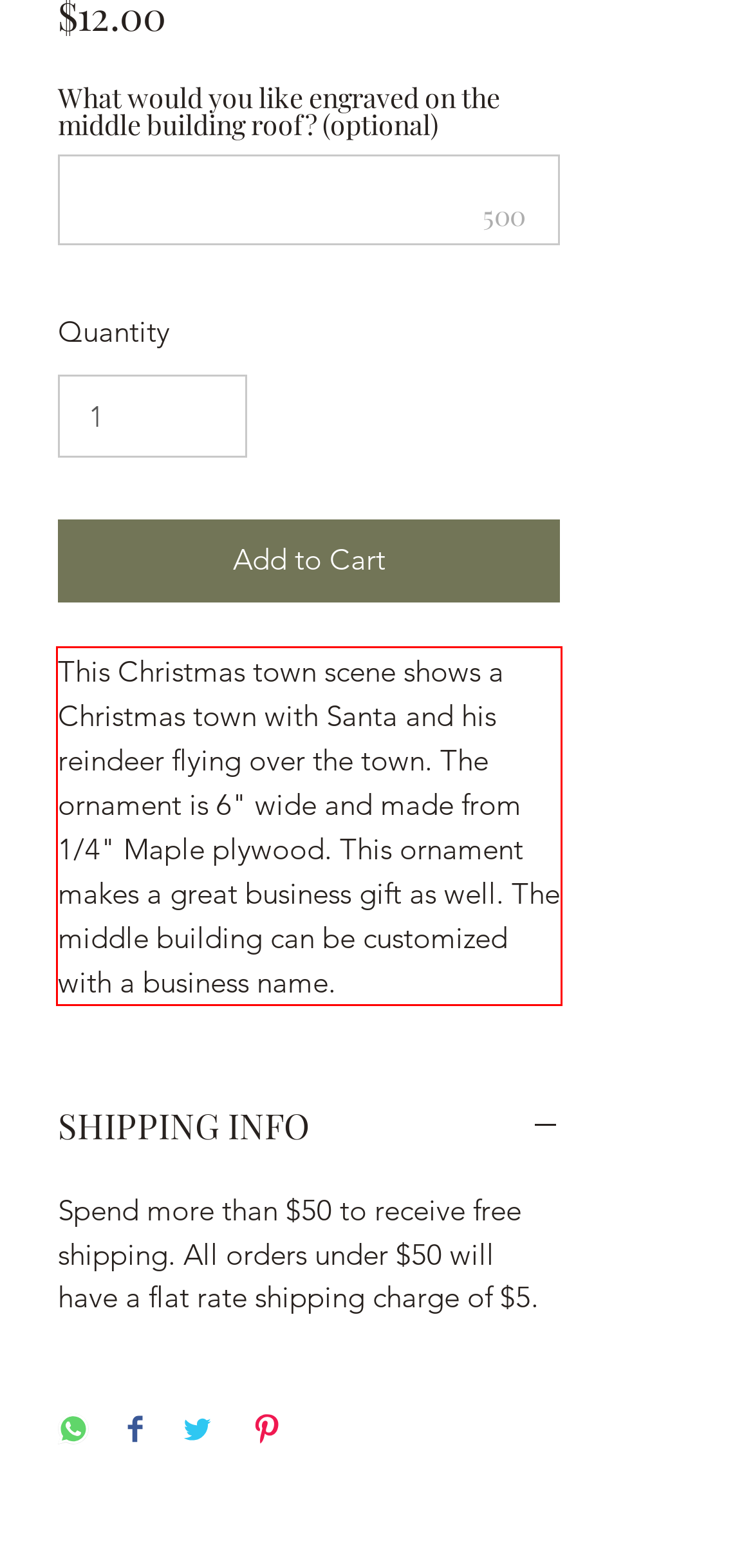You are provided with a screenshot of a webpage that includes a red bounding box. Extract and generate the text content found within the red bounding box.

This Christmas town scene shows a Christmas town with Santa and his reindeer flying over the town. The ornament is 6" wide and made from 1/4" Maple plywood. This ornament makes a great business gift as well. The middle building can be customized with a business name.